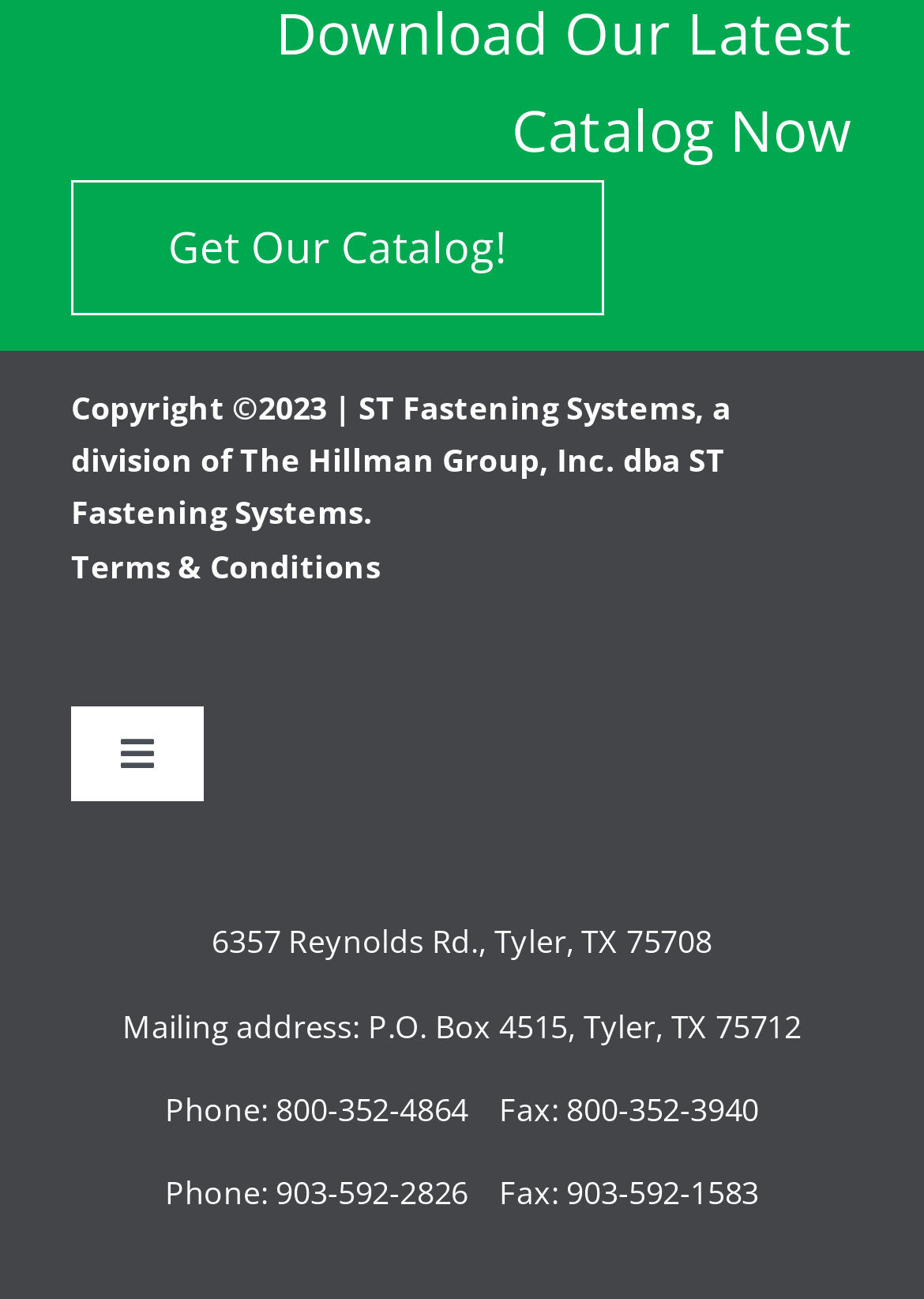Use a single word or phrase to answer the question:
How many links are there in the footer menu?

3